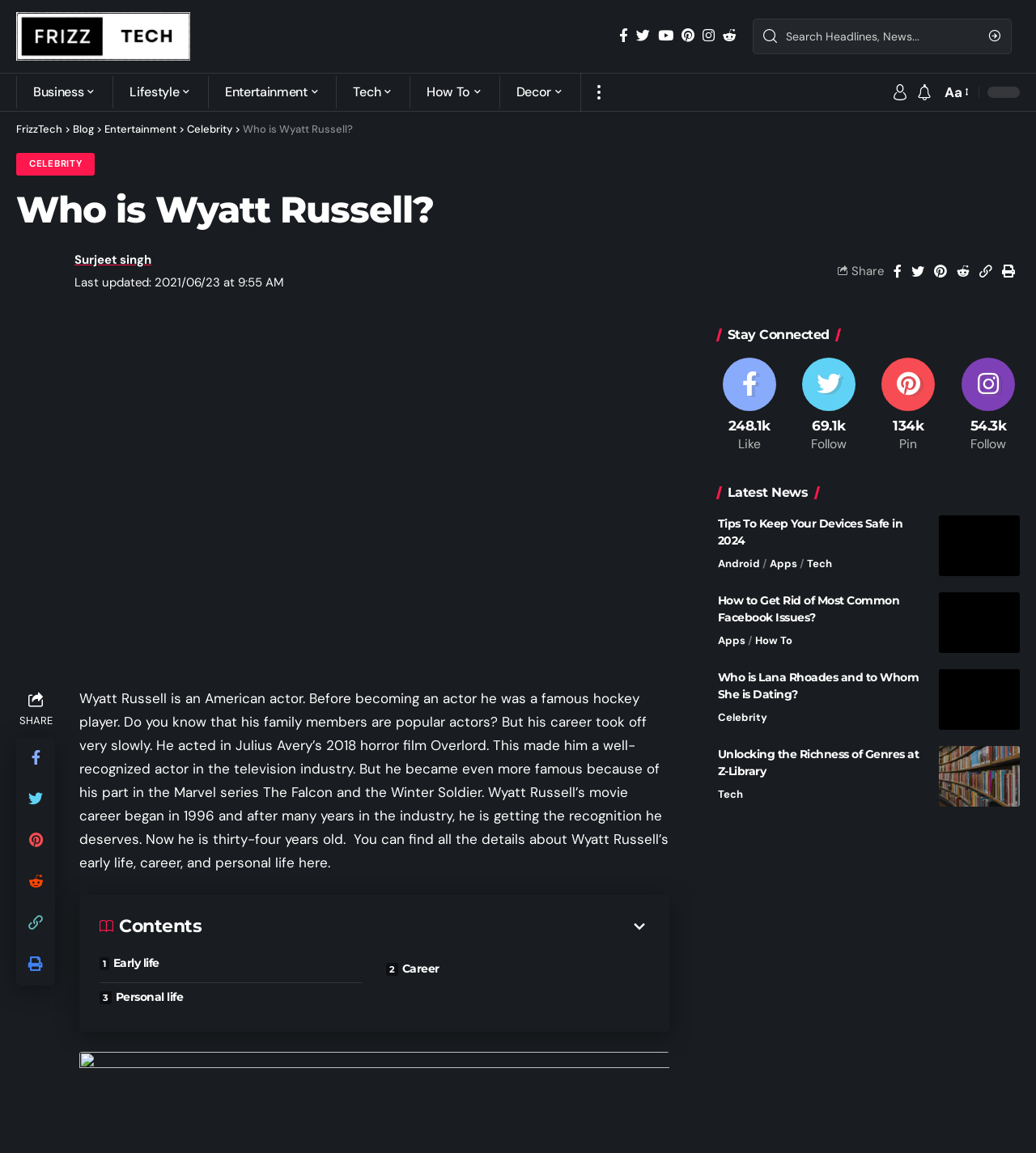Please identify and generate the text content of the webpage's main heading.

Who is Wyatt Russell?